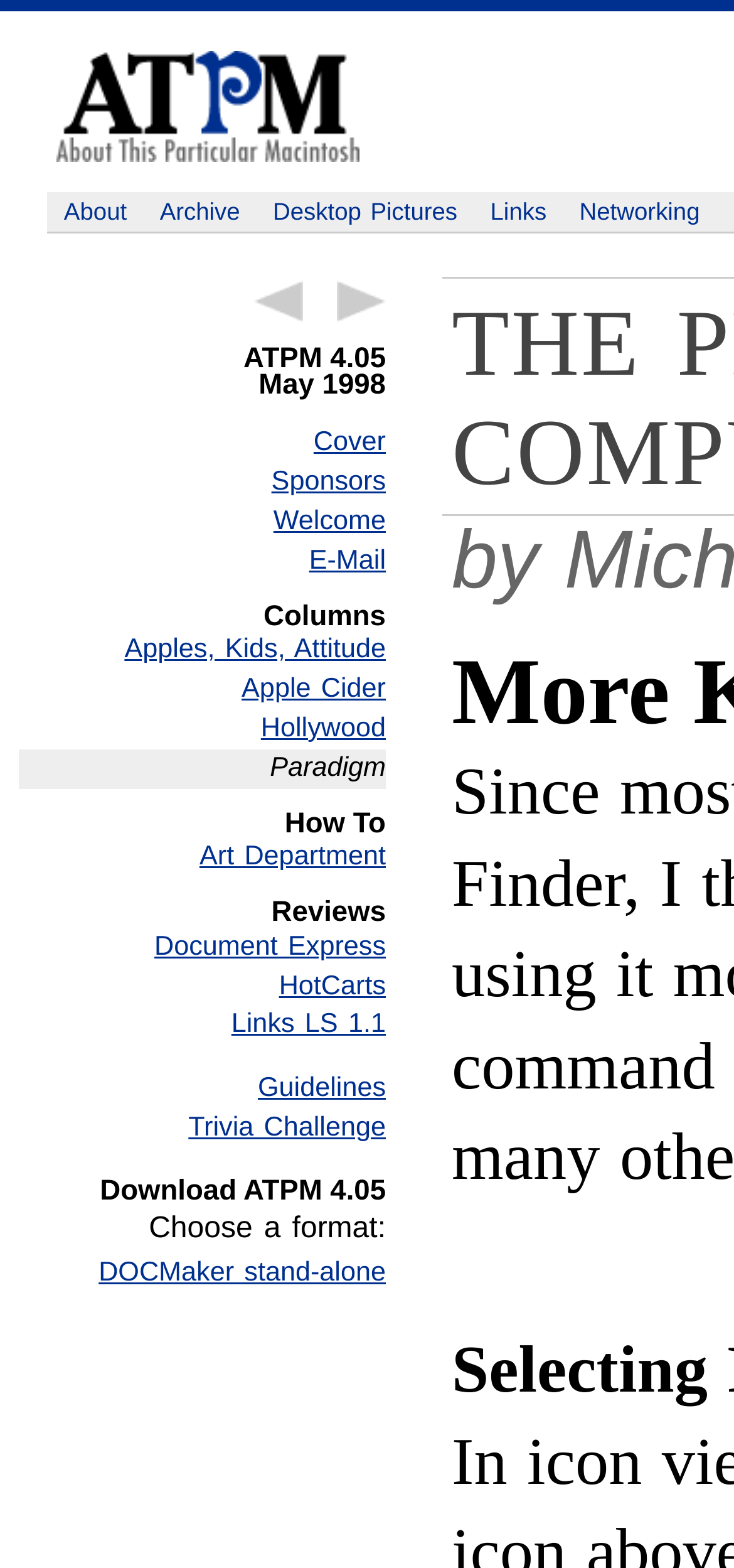How many links are there in the 'Columns' section?
Refer to the screenshot and respond with a concise word or phrase.

3